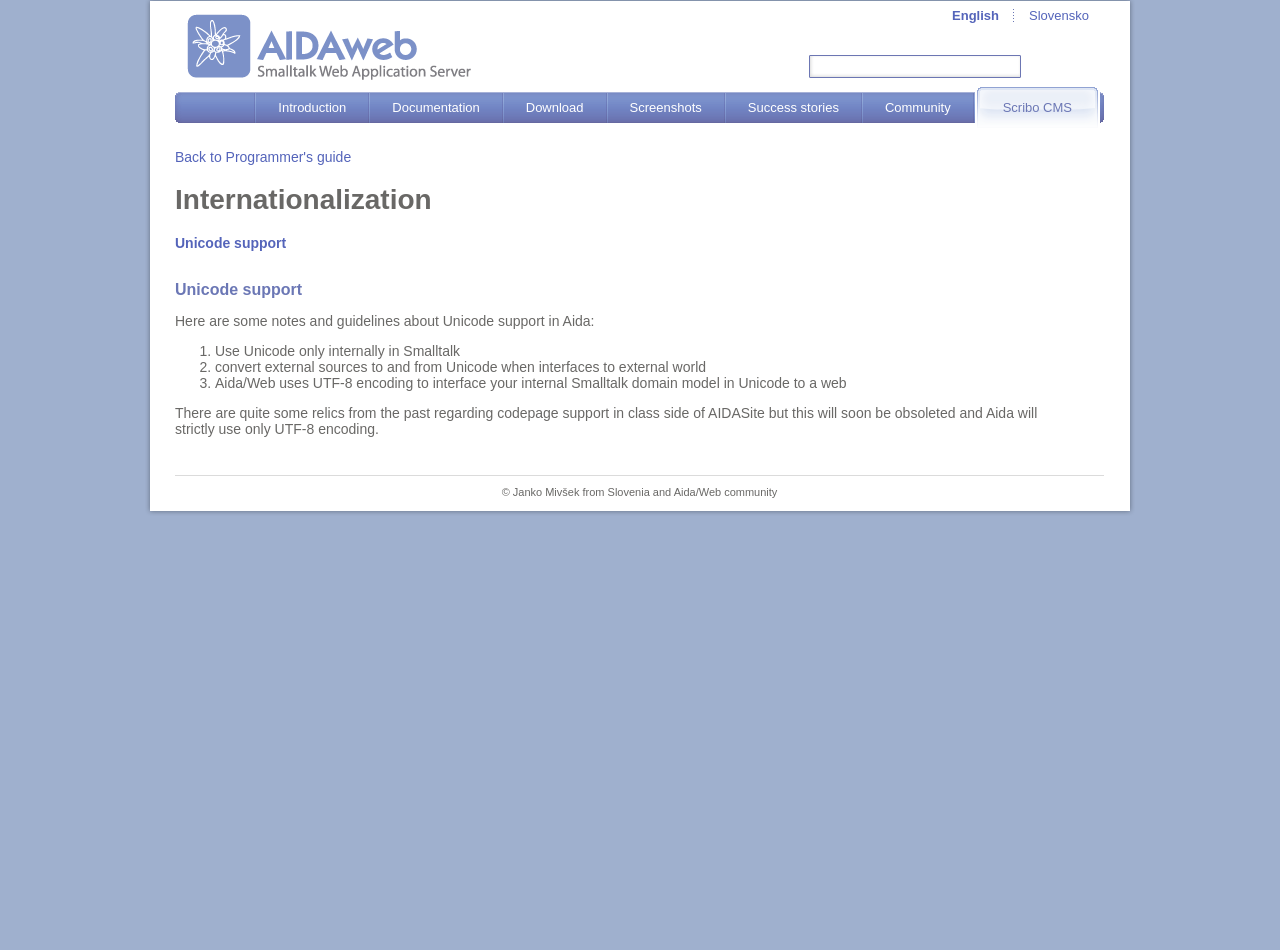Examine the image carefully and respond to the question with a detailed answer: 
What is the main topic of this webpage?

Based on the webpage structure and content, I can see that the main topic is Internationalization, which is also indicated by the heading 'Internationalization' on the webpage.